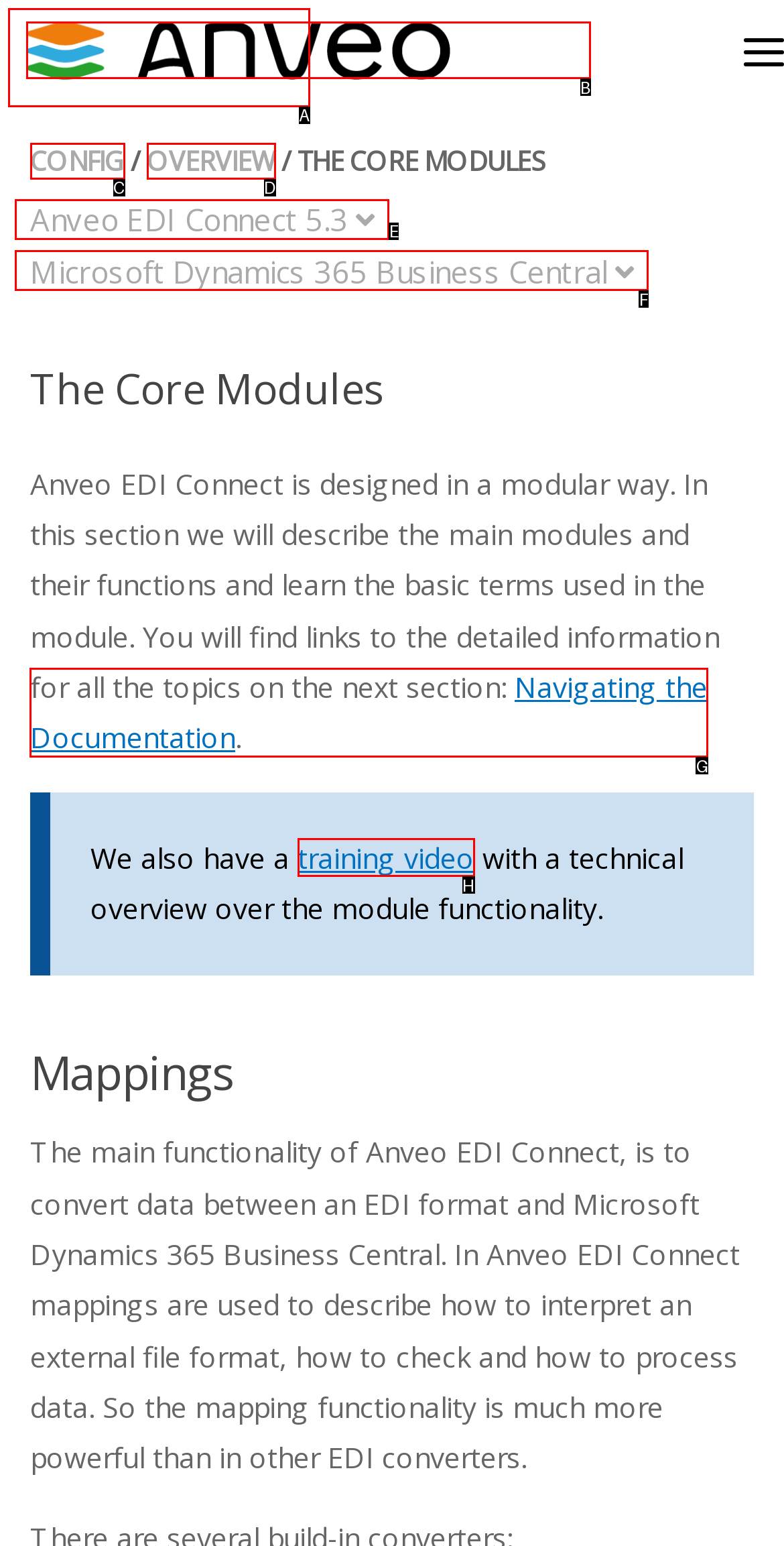Given the task: navigate to Navigating the Documentation, tell me which HTML element to click on.
Answer with the letter of the correct option from the given choices.

G